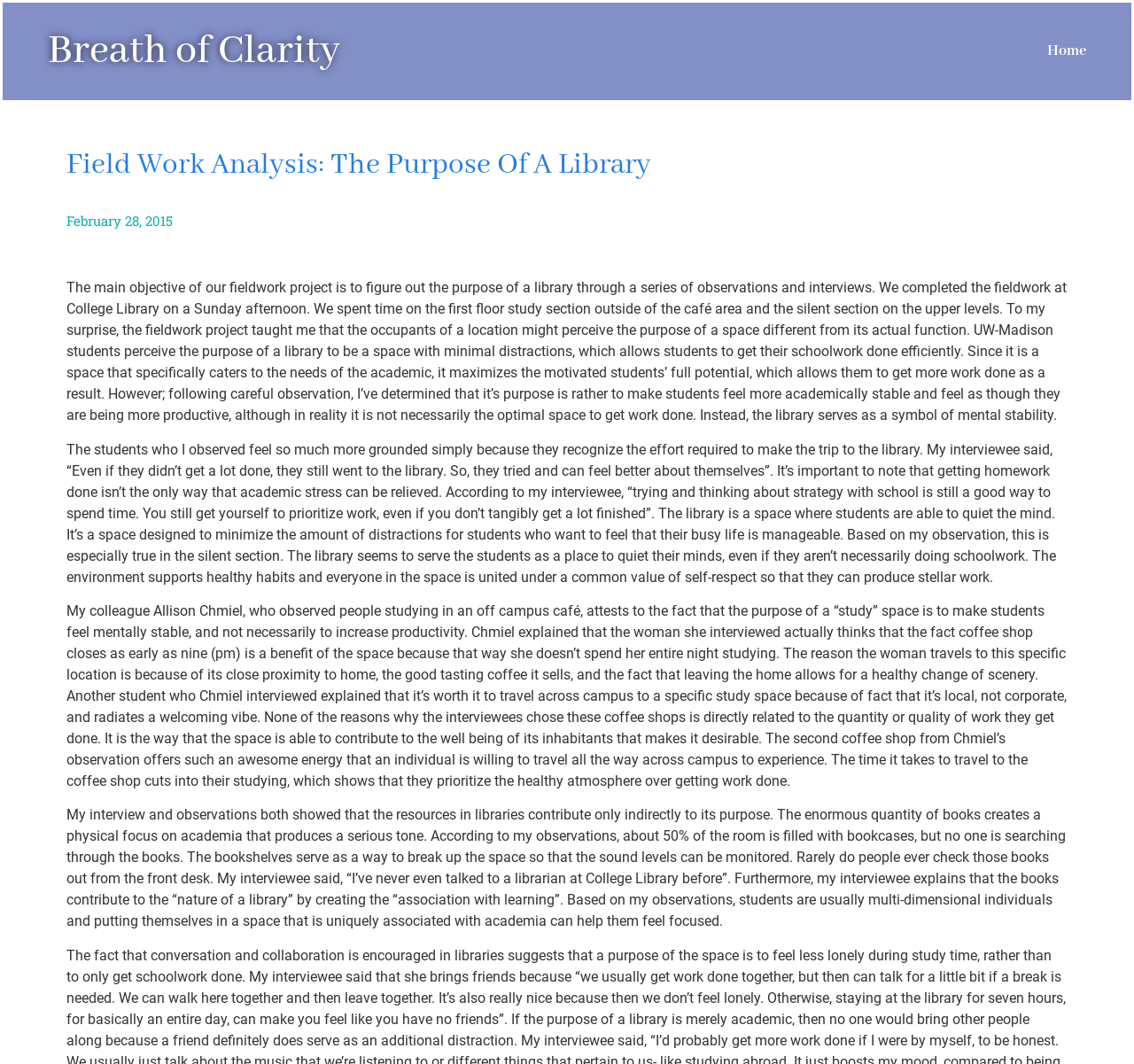Why do students prefer to study in certain spaces?
Please describe in detail the information shown in the image to answer the question.

The author suggests that students prefer to study in certain spaces, such as libraries or coffee shops, because these spaces contribute to their mental stability and well-being. This is more important to them than the actual quantity or quality of work they get done.